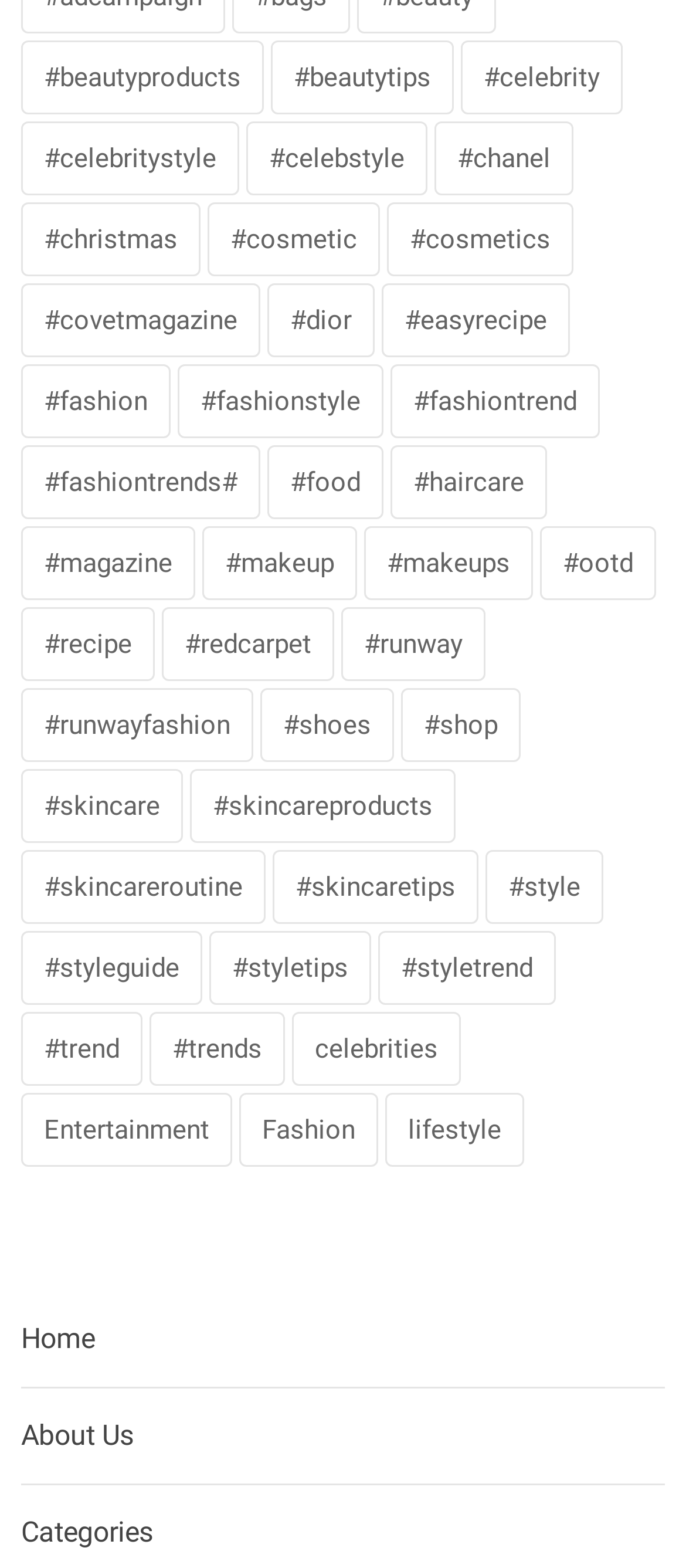Kindly determine the bounding box coordinates for the clickable area to achieve the given instruction: "Browse beauty products".

[0.031, 0.026, 0.385, 0.073]